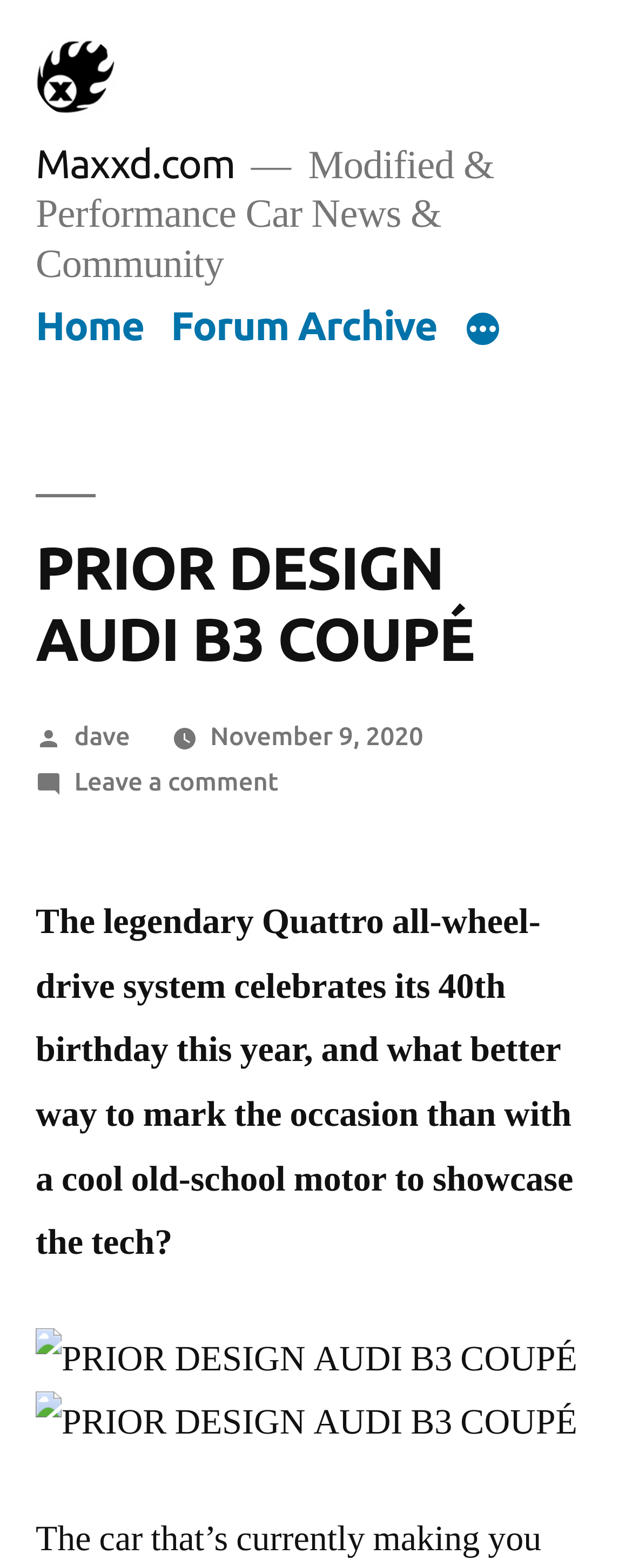Give a one-word or one-phrase response to the question:
What is the name of the car model?

PRIOR DESIGN AUDI B3 COUPÉ